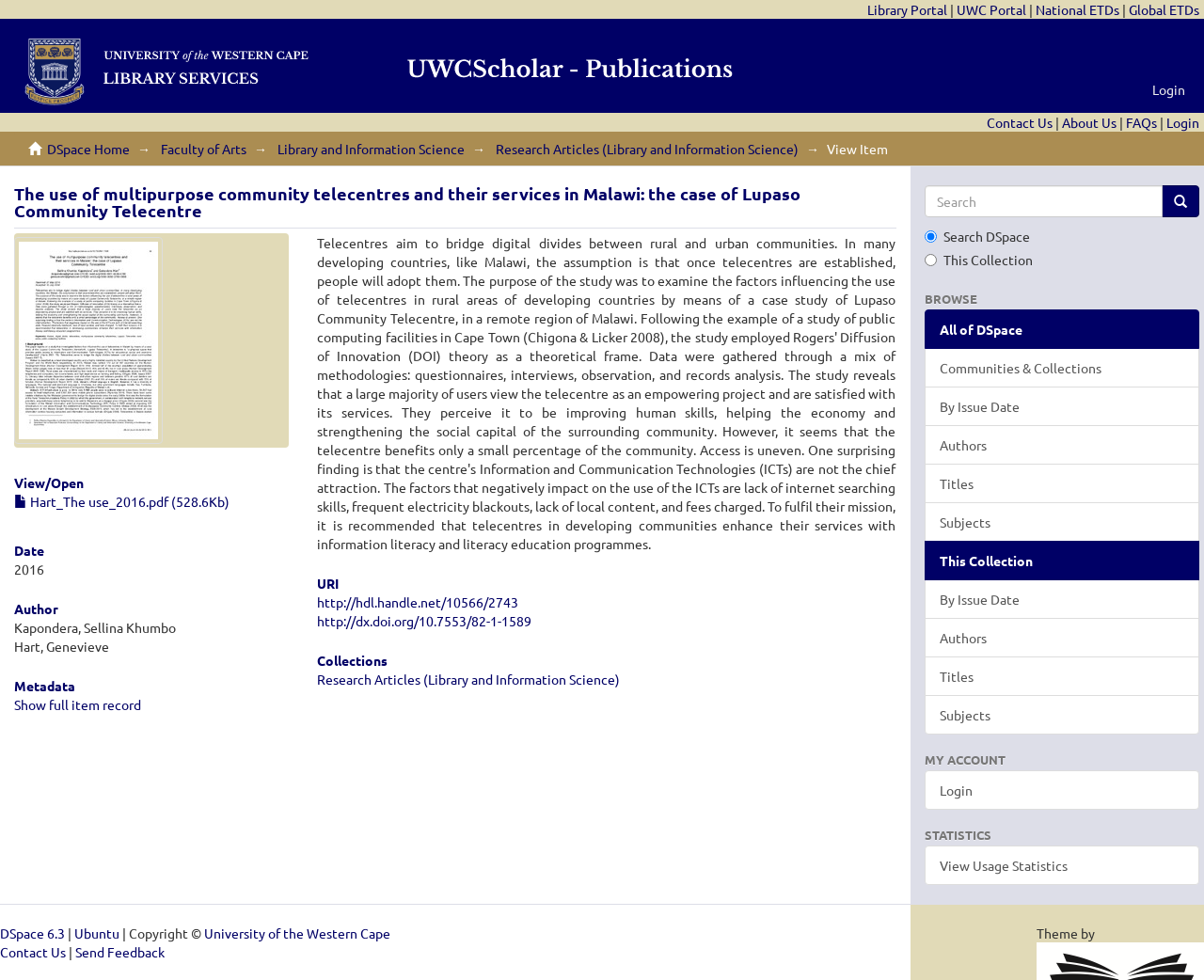Please mark the clickable region by giving the bounding box coordinates needed to complete this instruction: "Click on the 'Login' link".

[0.945, 0.067, 0.996, 0.115]